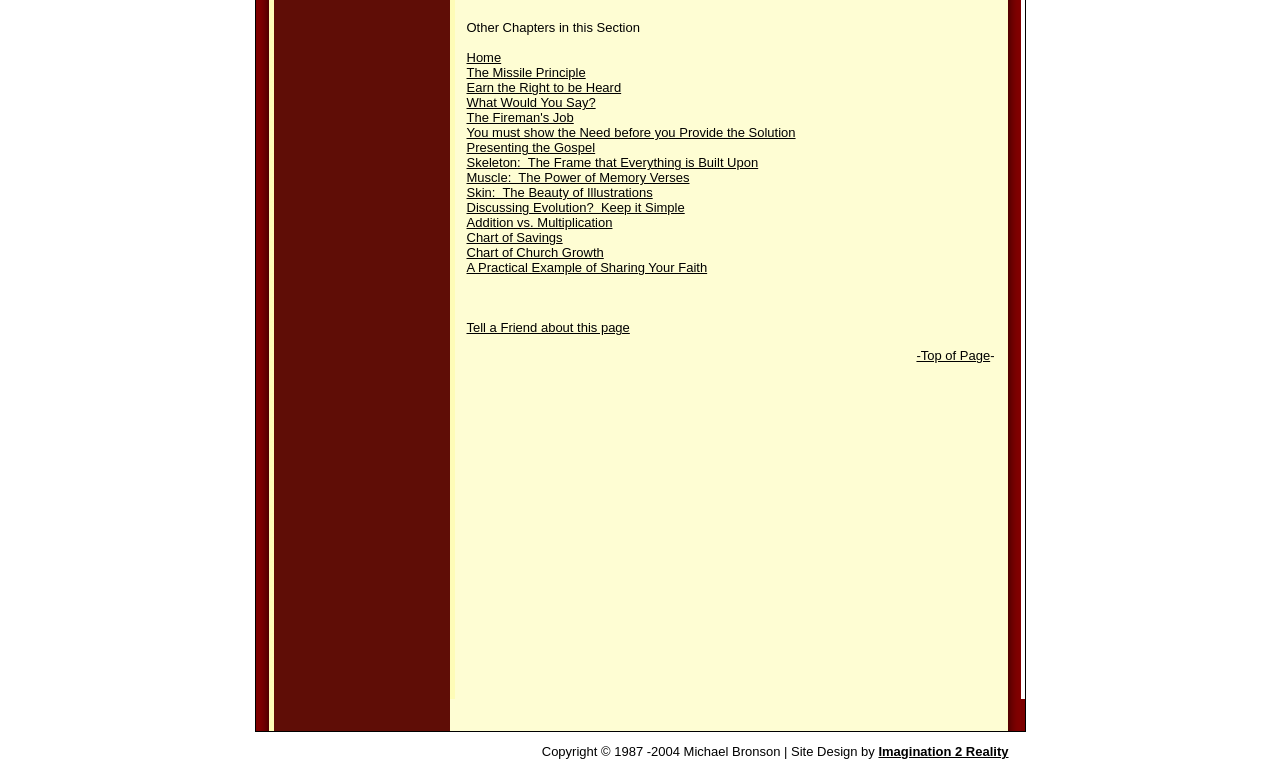Determine the bounding box for the UI element that matches this description: "Discussing Evolution? Keep it Simple".

[0.364, 0.26, 0.535, 0.28]